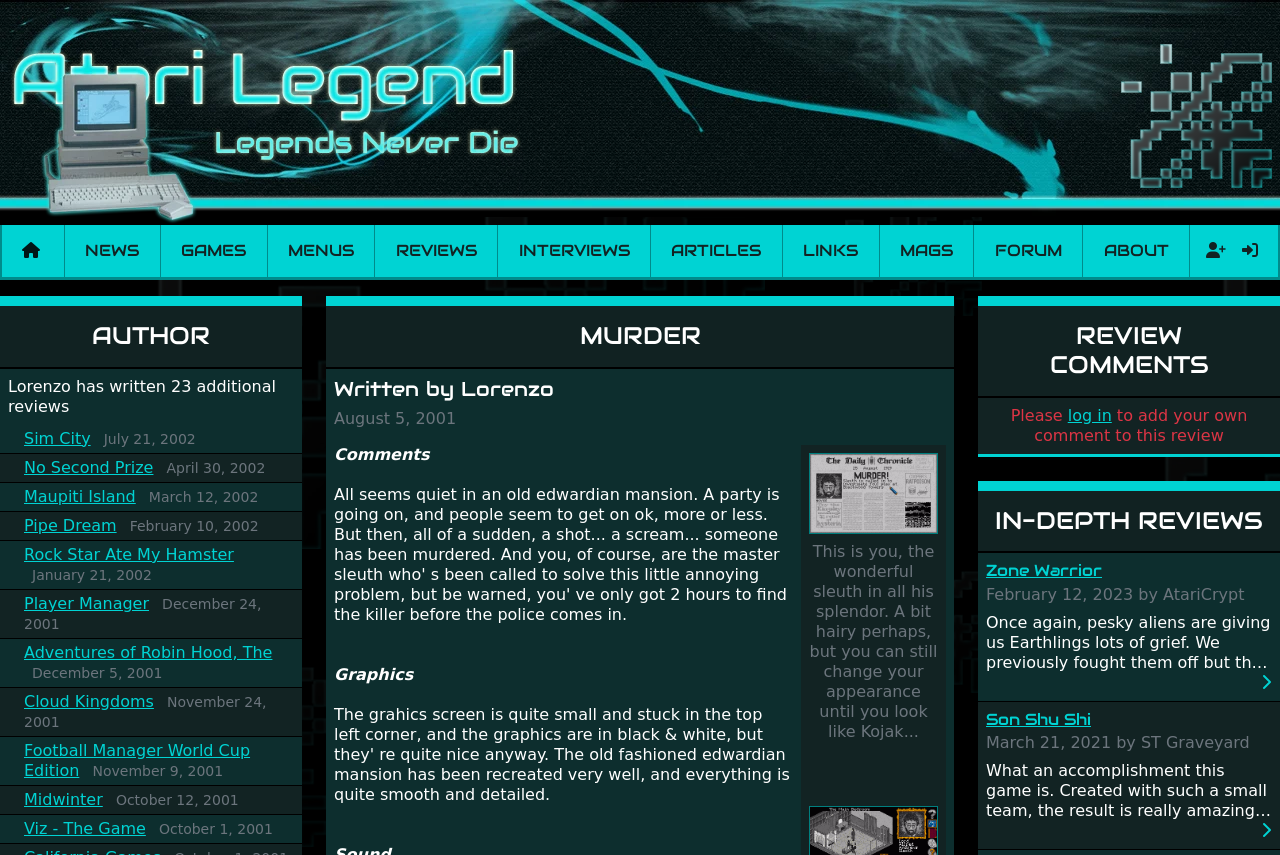Identify the bounding box for the given UI element using the description provided. Coordinates should be in the format (top-left x, top-left y, bottom-right x, bottom-right y) and must be between 0 and 1. Here is the description: Son Shu Shi

[0.77, 0.83, 0.994, 0.852]